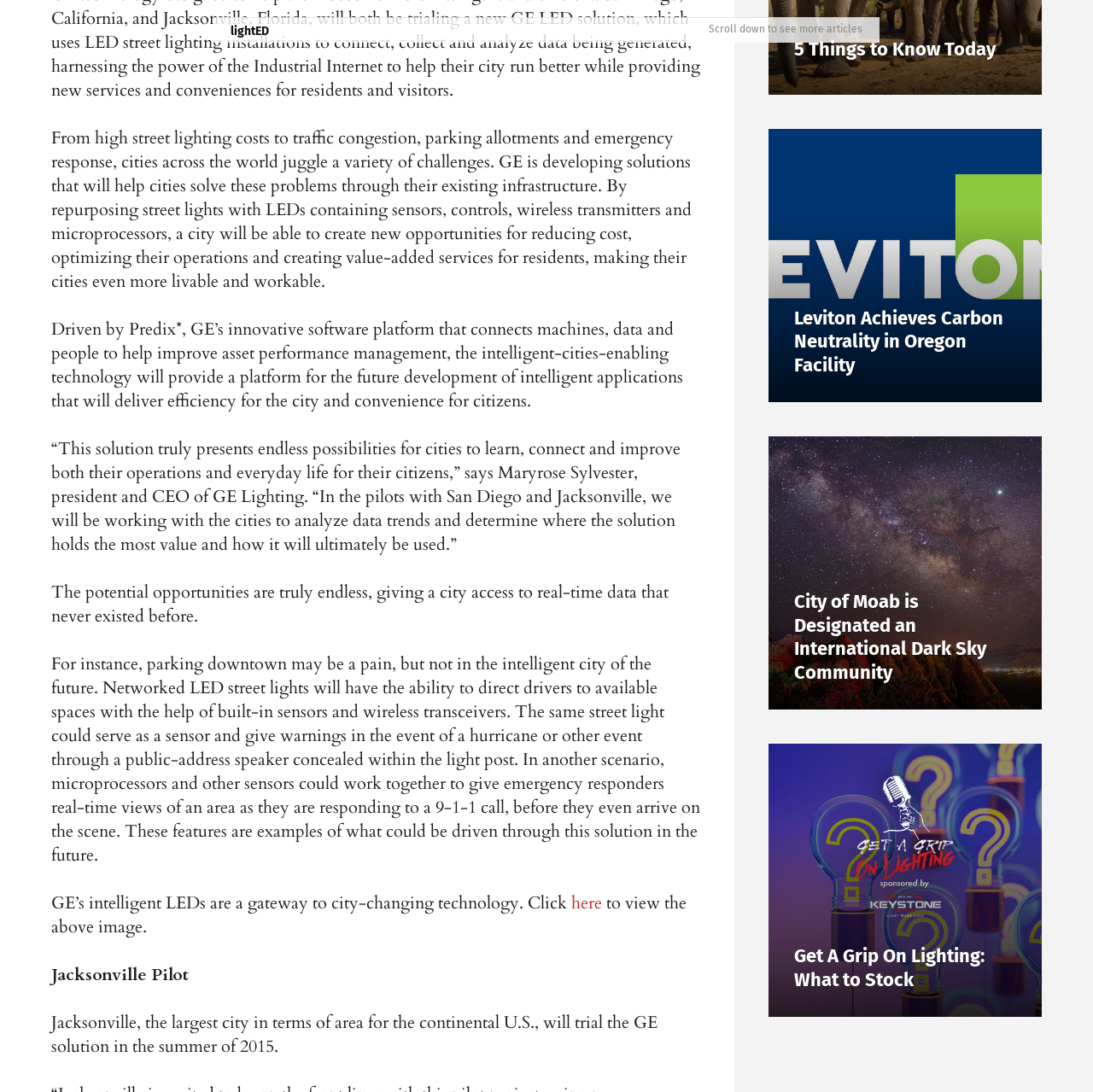Provide a one-word or one-phrase answer to the question:
What is the purpose of networked LED street lights?

direct drivers to available spaces